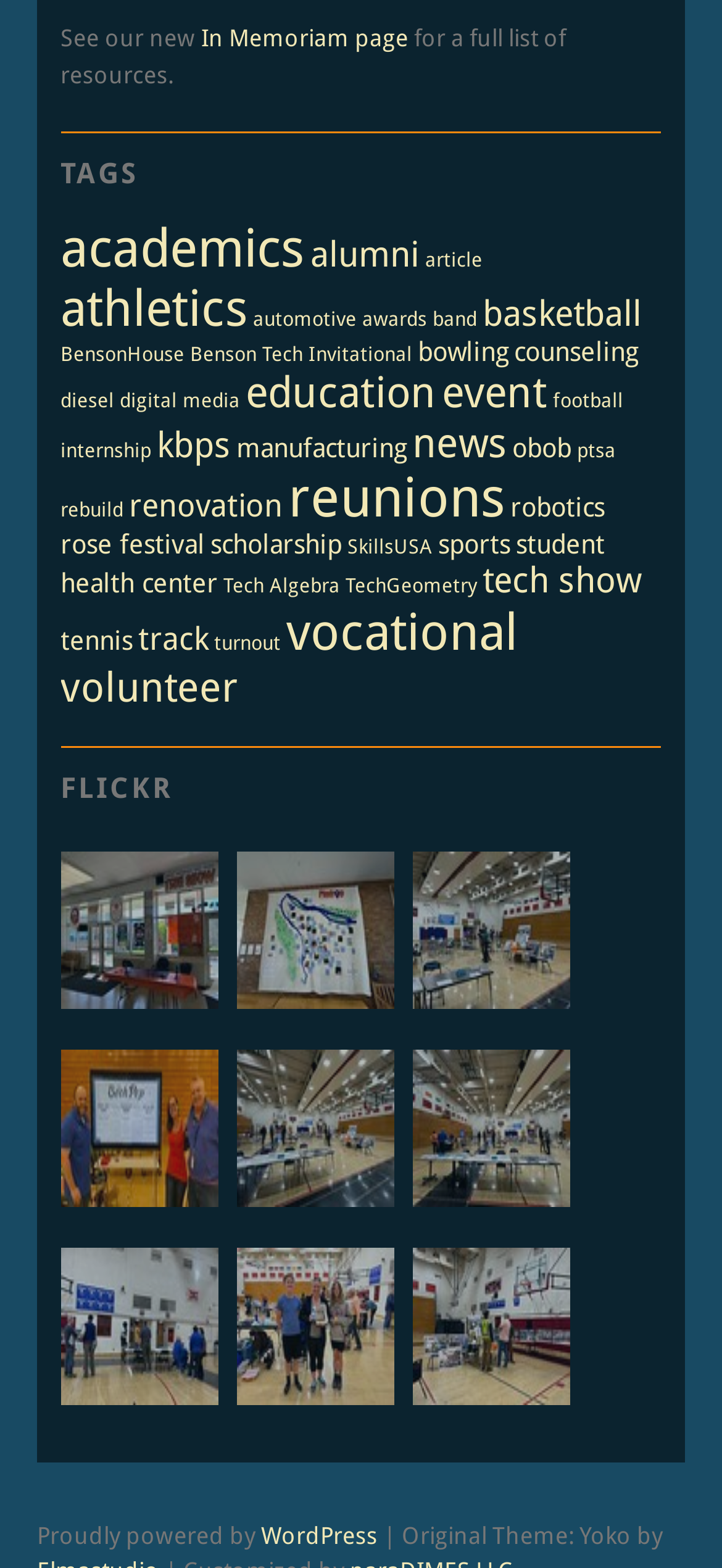Bounding box coordinates must be specified in the format (top-left x, top-left y, bottom-right x, bottom-right y). All values should be floating point numbers between 0 and 1. What are the bounding box coordinates of the UI element described as: kbps

[0.217, 0.27, 0.32, 0.297]